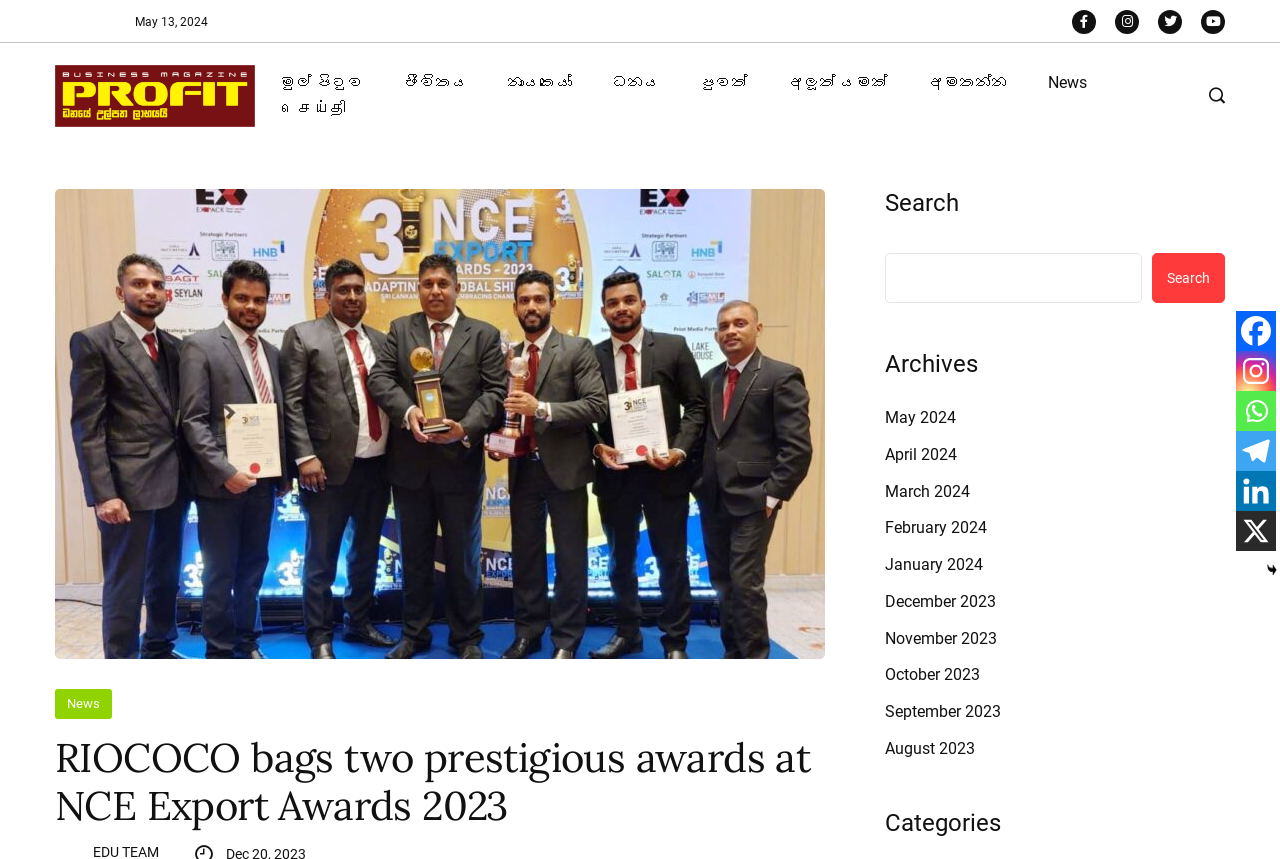Using the elements shown in the image, answer the question comprehensively: What is the date of the news article?

The date of the news article can be found at the top of the webpage, where it says 'May 13, 2024' in a static text element.